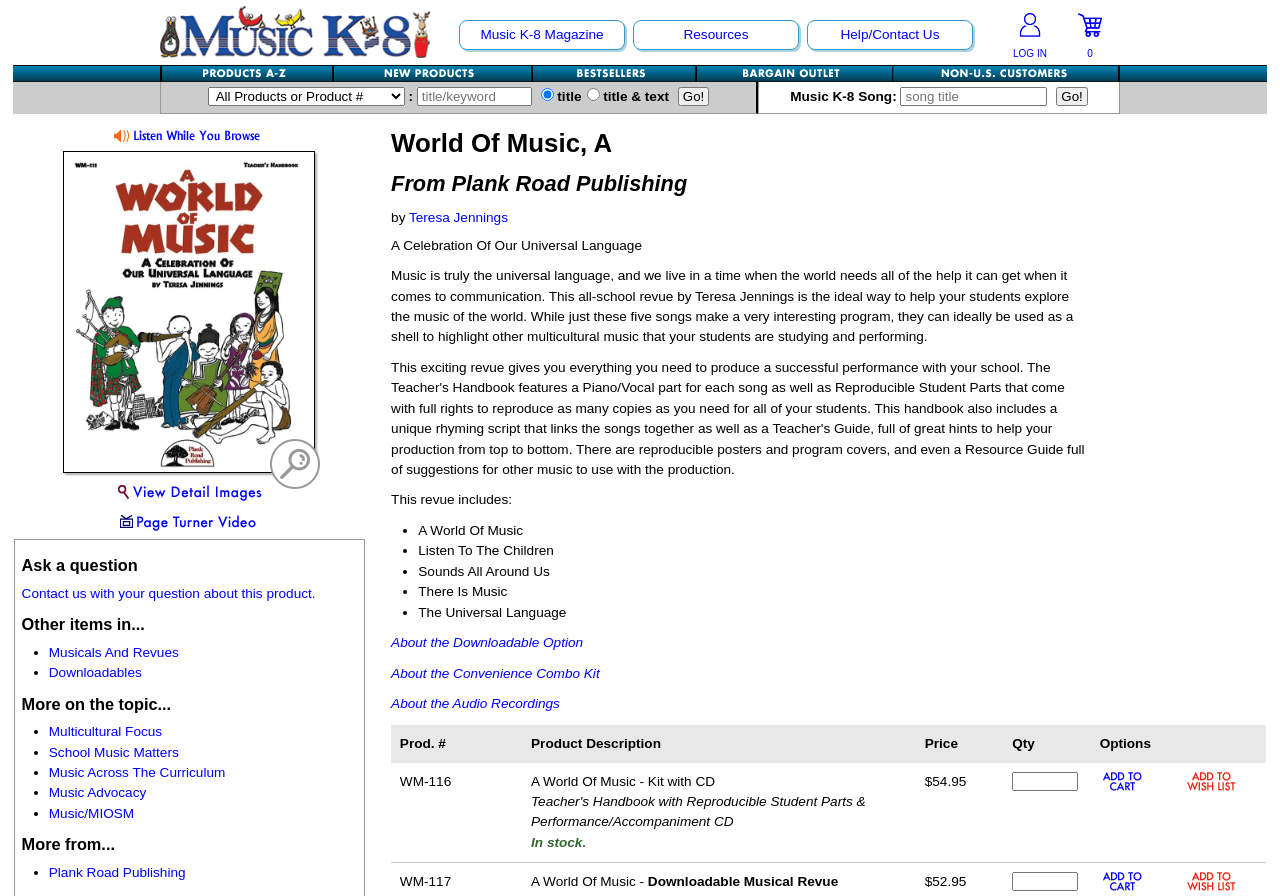Answer the question below using just one word or a short phrase: 
What is the price of the product?

Not specified